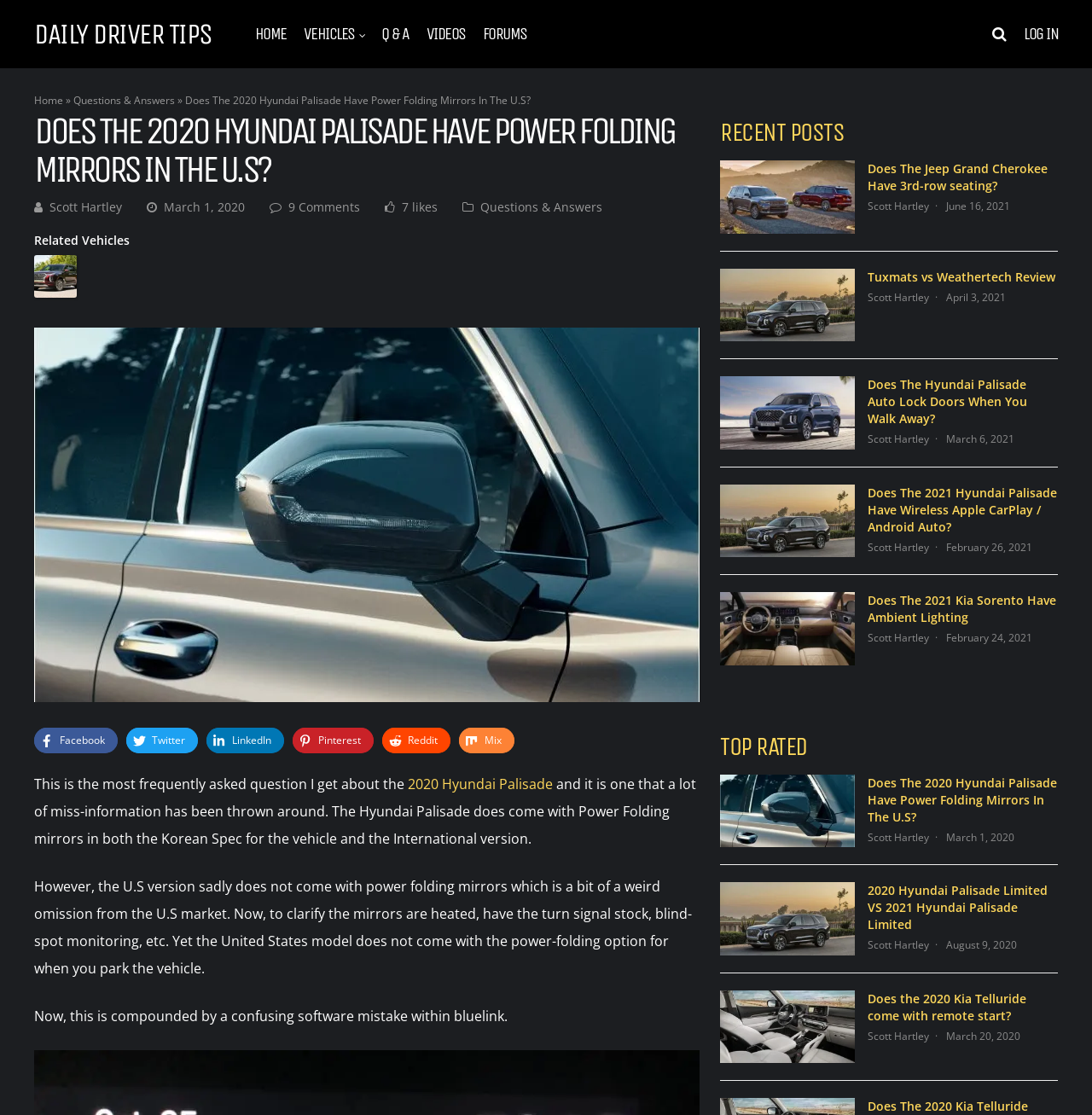Please analyze the image and provide a thorough answer to the question:
What is the feature of the side mirrors?

The side mirrors of the 2020 Hyundai Palisade have features such as being heated and having blind-spot monitoring, although they do not have power folding functionality in the U.S. market.